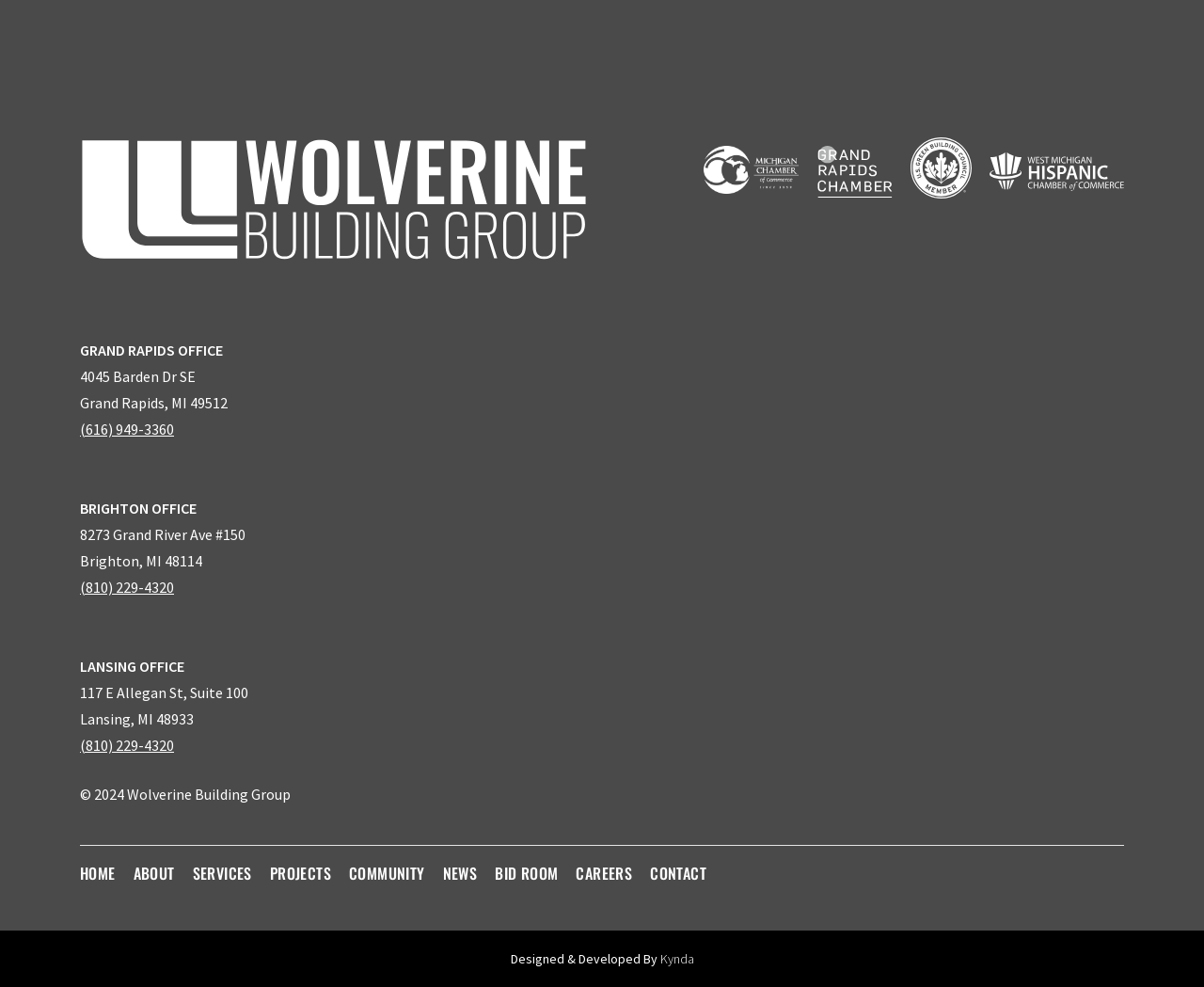Identify the bounding box coordinates for the region to click in order to carry out this instruction: "Contact Wolverine Building Group". Provide the coordinates using four float numbers between 0 and 1, formatted as [left, top, right, bottom].

[0.54, 0.873, 0.587, 0.896]